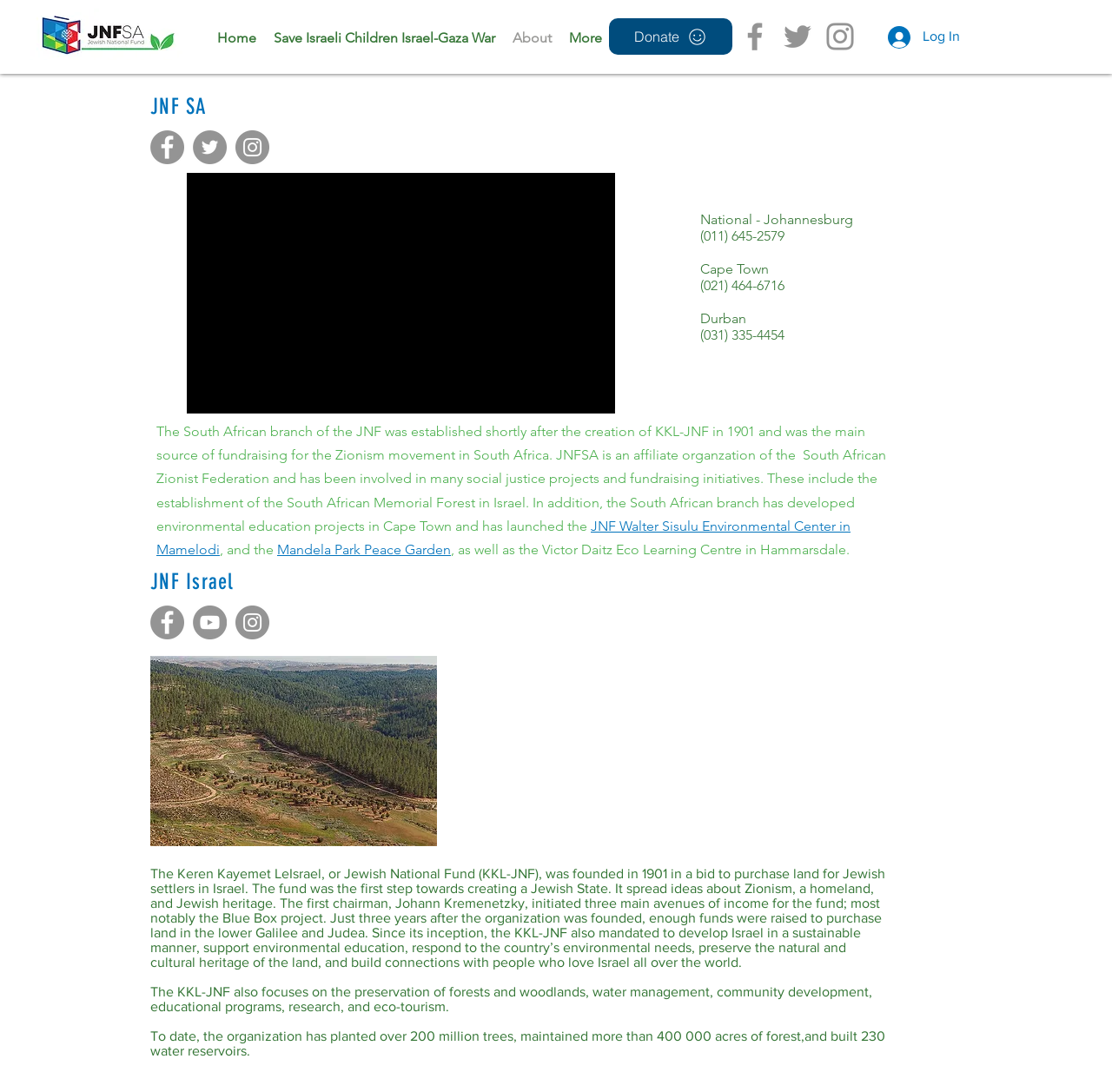Identify the coordinates of the bounding box for the element described below: "aria-label="Instagram"". Return the coordinates as four float numbers between 0 and 1: [left, top, right, bottom].

[0.212, 0.119, 0.242, 0.15]